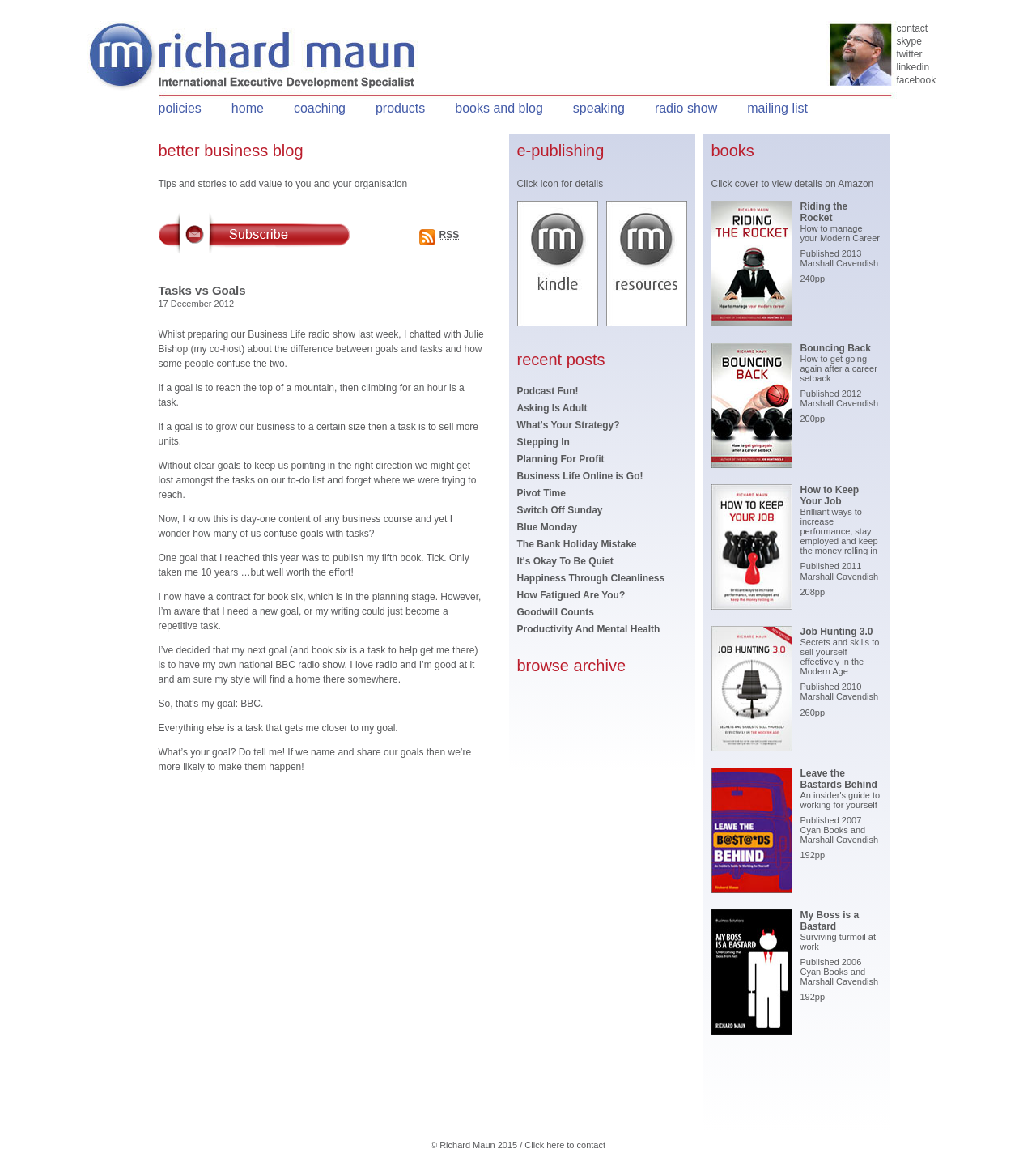Answer the question with a brief word or phrase:
What is the author's profession?

Coach, Writer, Speaker & Broadcaster